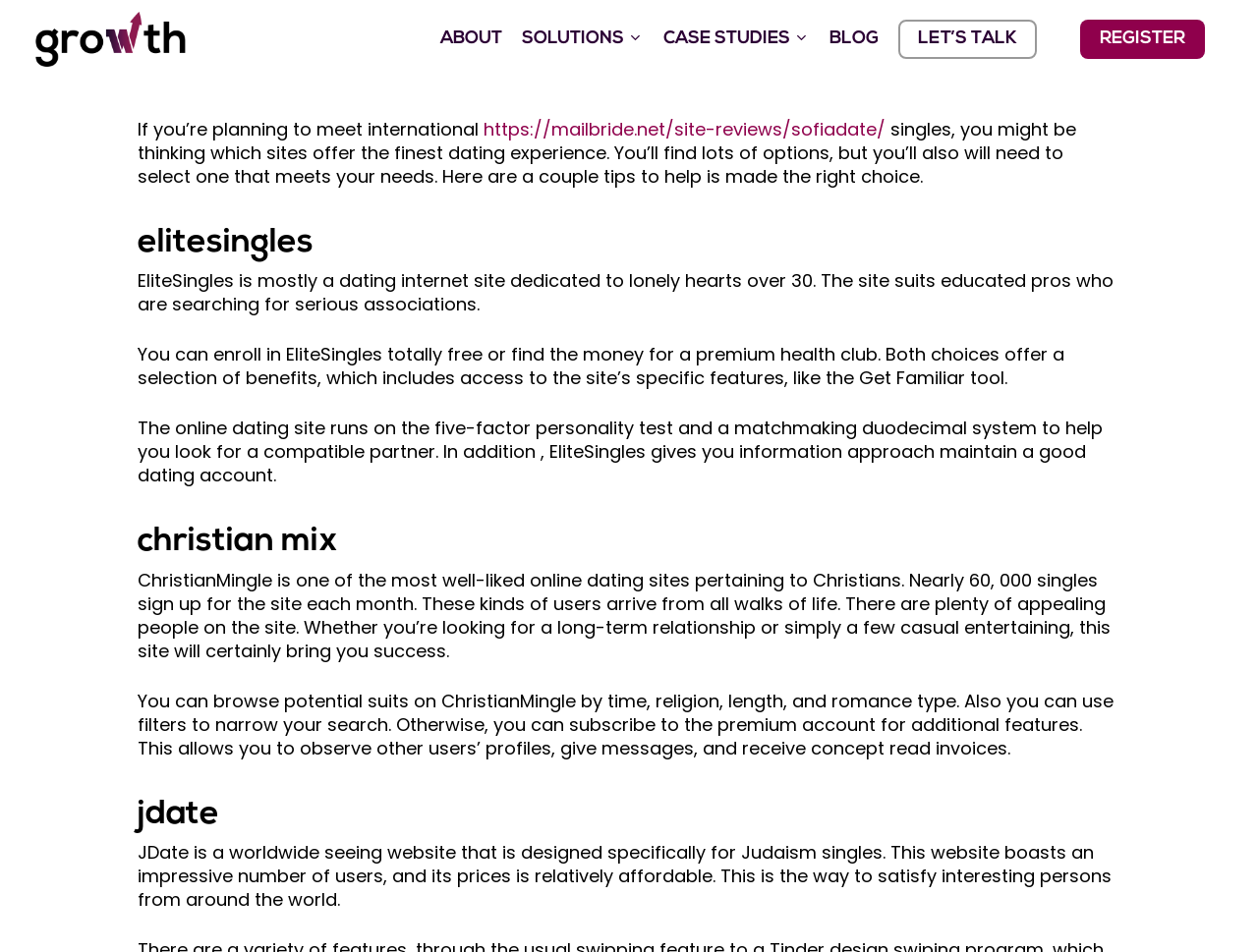Answer this question in one word or a short phrase: What is the purpose of the five-factor personality test on EliteSingles?

To help find compatible partners